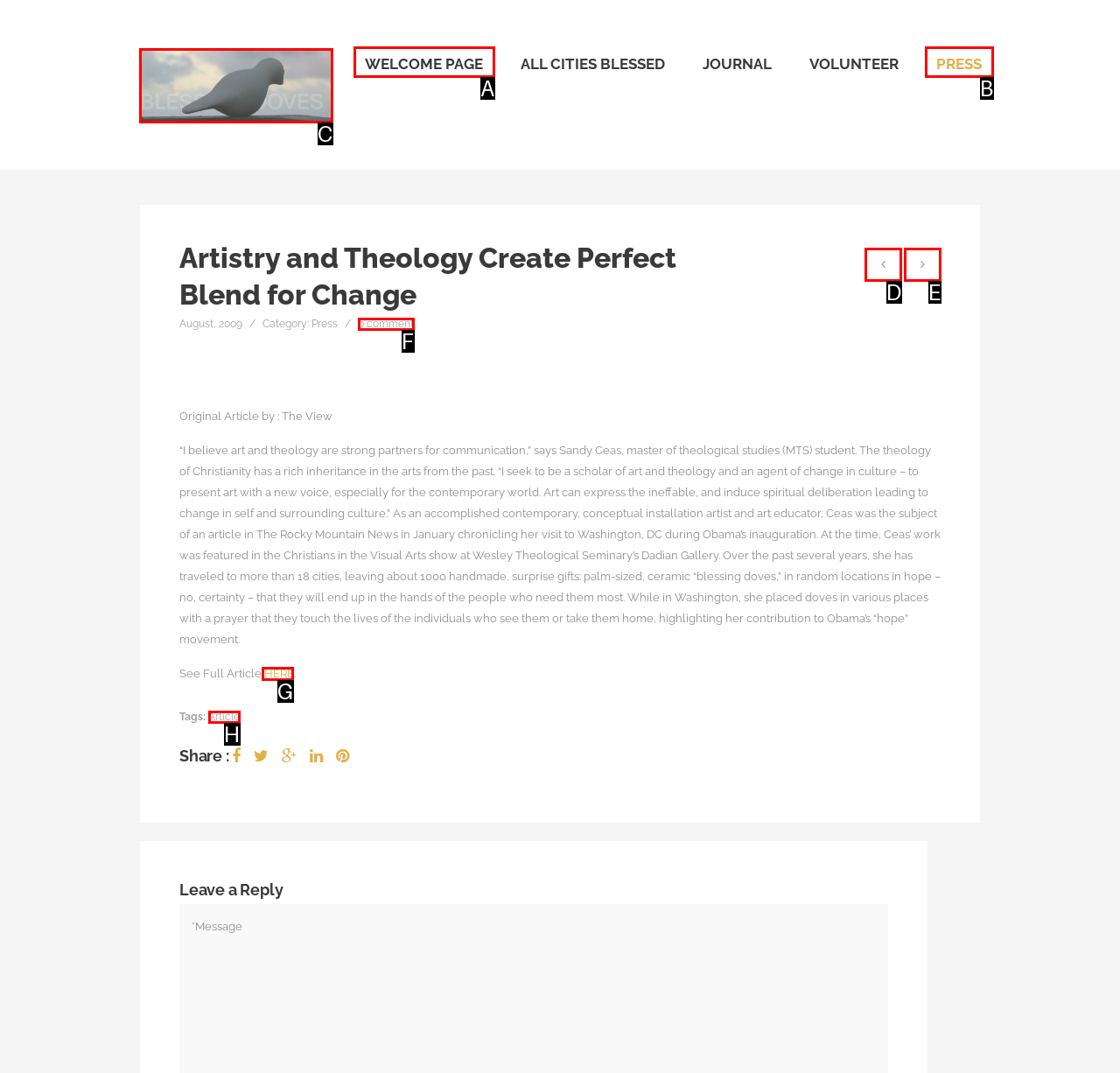Identify the HTML element to click to execute this task: Click on the 'HERE' link to read the full article Respond with the letter corresponding to the proper option.

G